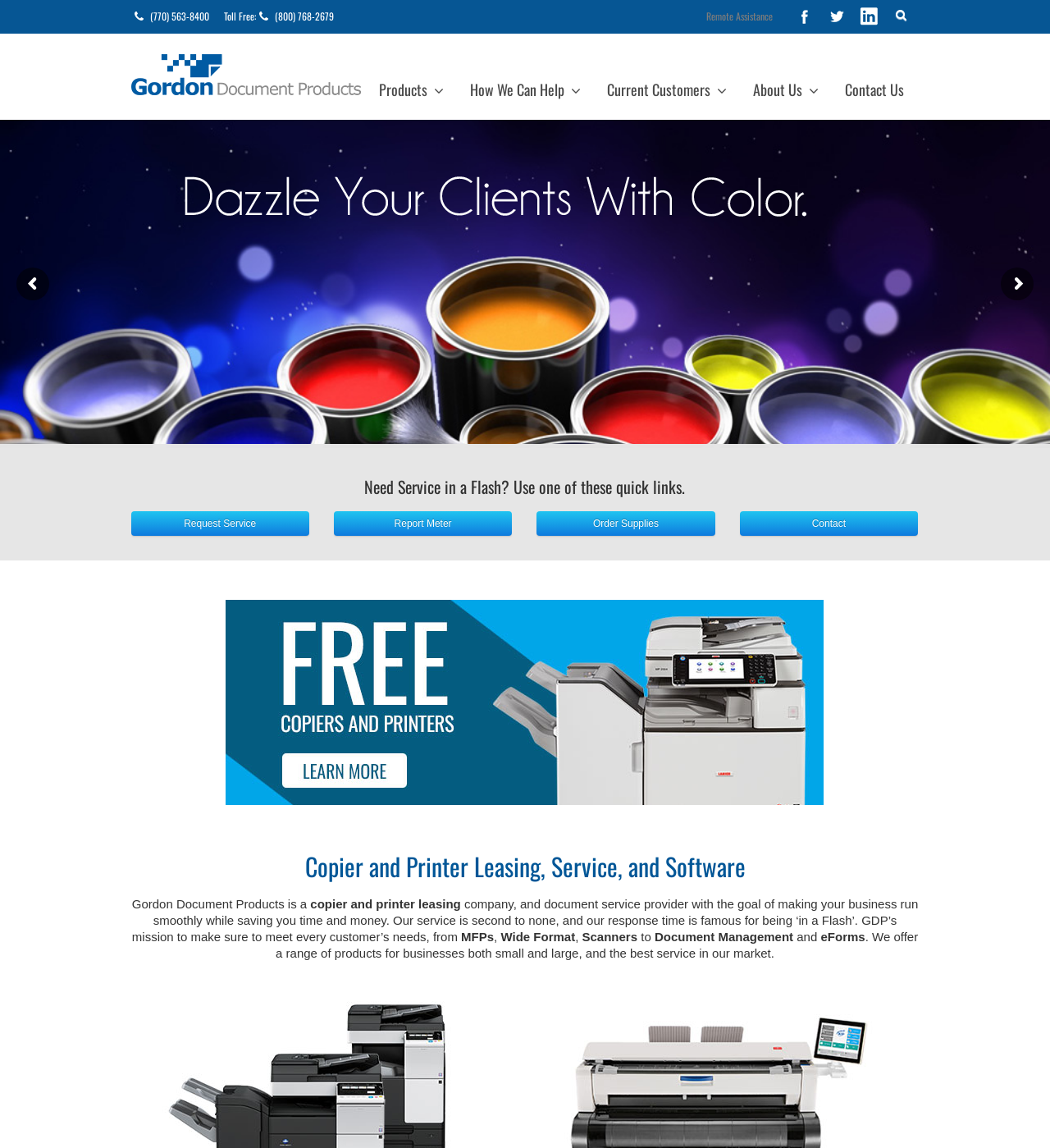Locate the bounding box coordinates of the segment that needs to be clicked to meet this instruction: "Request service".

[0.125, 0.445, 0.294, 0.467]